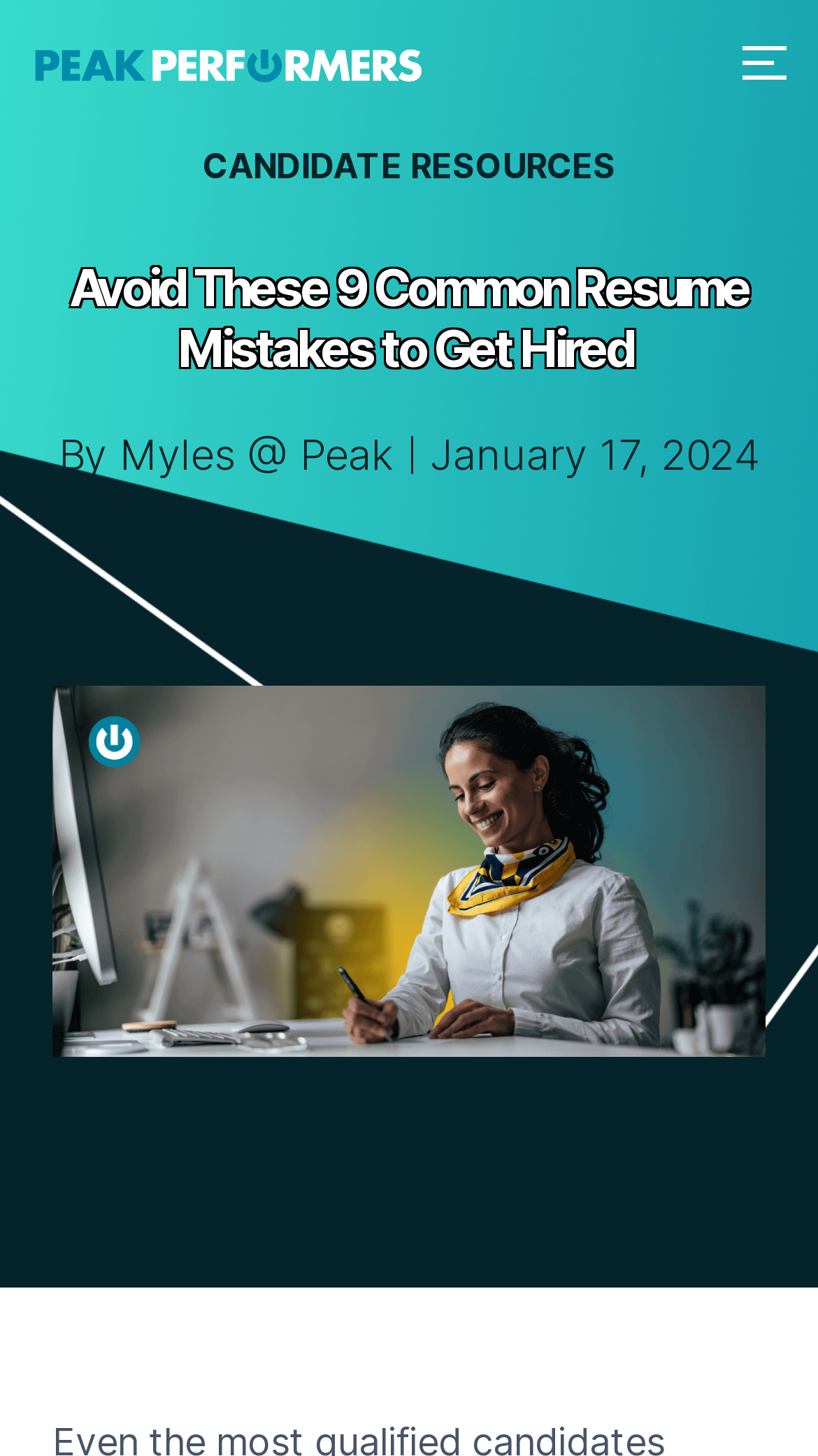Please provide the bounding box coordinate of the region that matches the element description: Candidate Resources. Coordinates should be in the format (top-left x, top-left y, bottom-right x, bottom-right y) and all values should be between 0 and 1.

[0.247, 0.101, 0.753, 0.128]